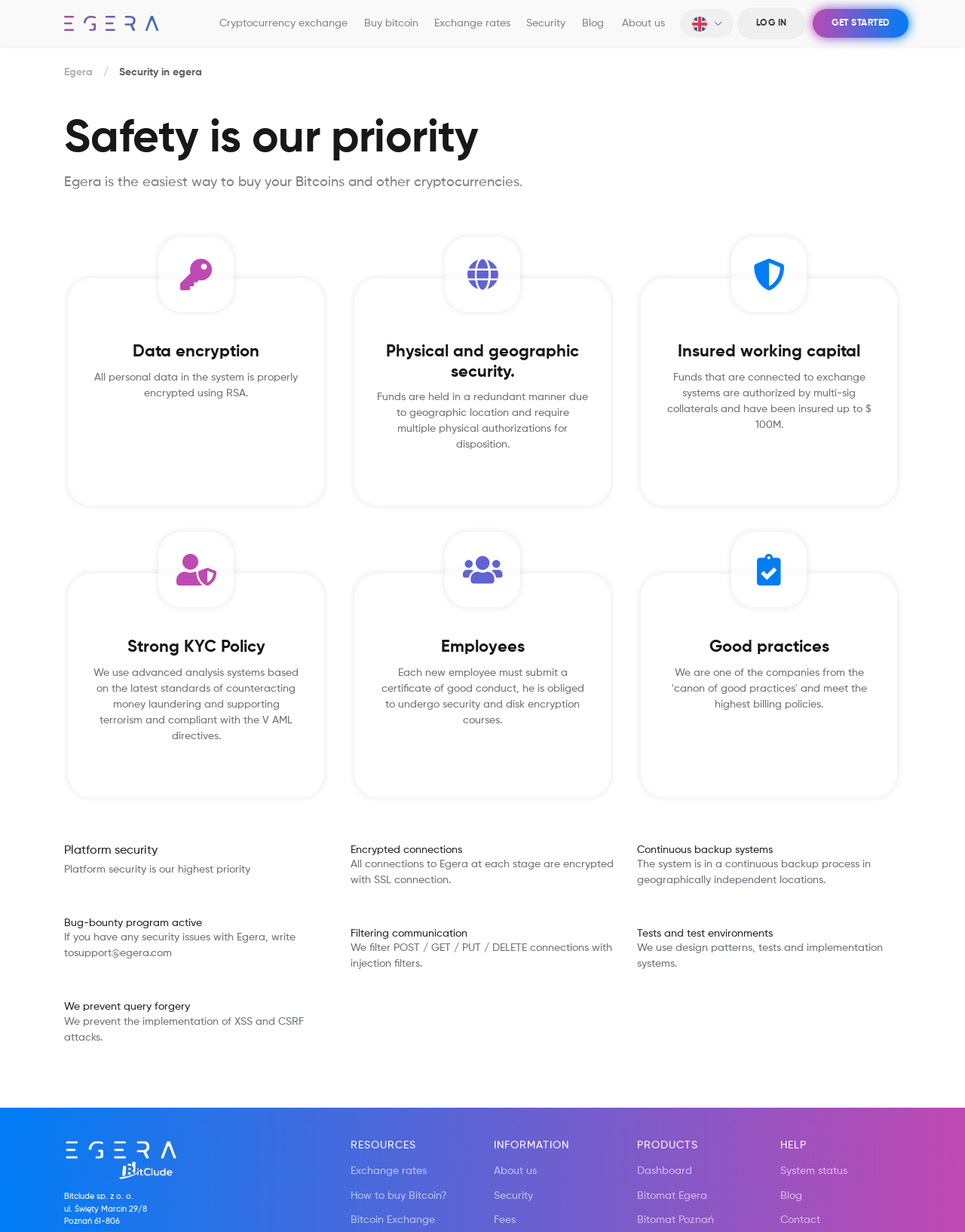Provide the bounding box coordinates of the HTML element this sentence describes: "Egera".

[0.066, 0.054, 0.096, 0.063]